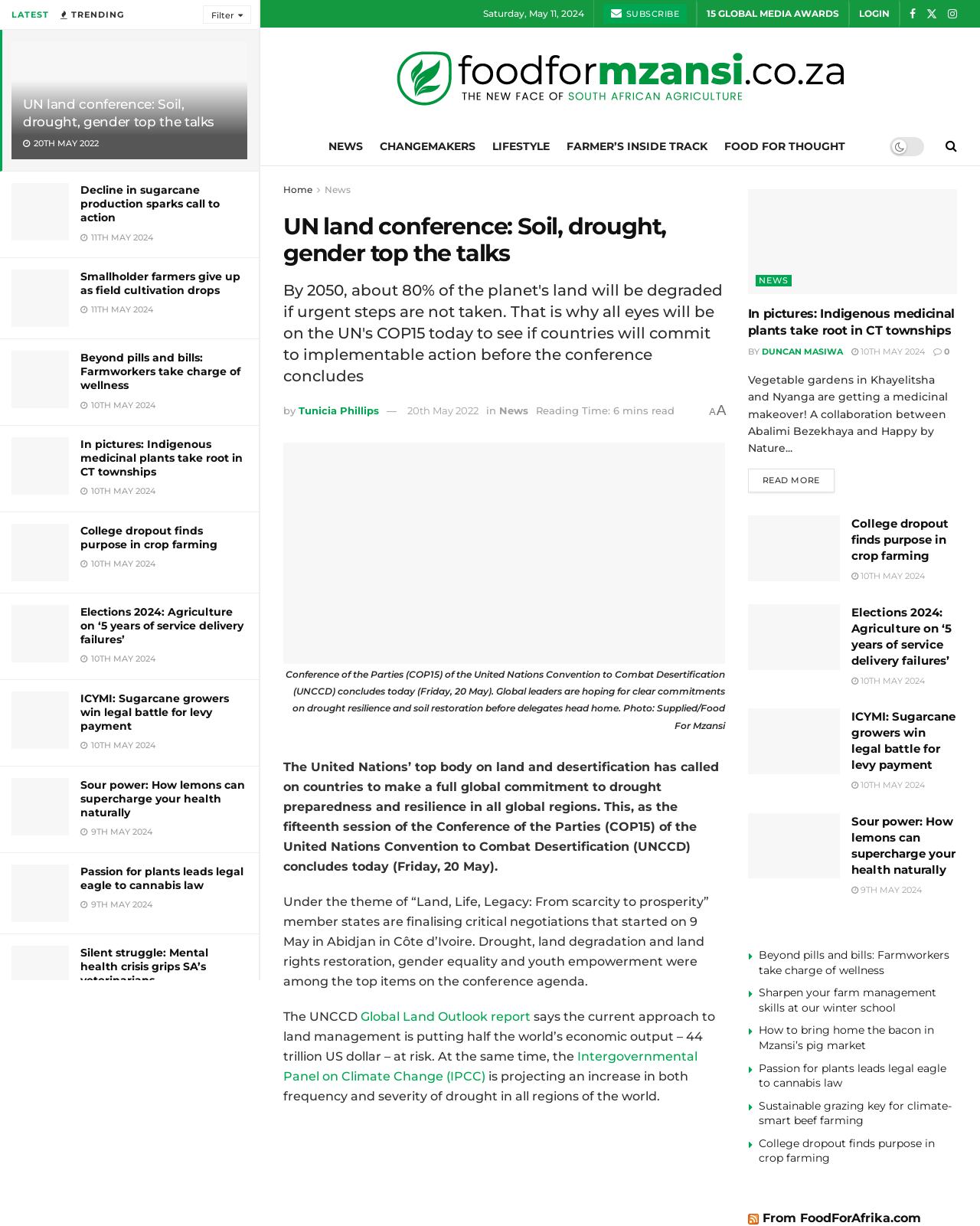Respond with a single word or phrase to the following question: What is the date of the article 'College dropout finds purpose in crop farming'?

10TH MAY 2024